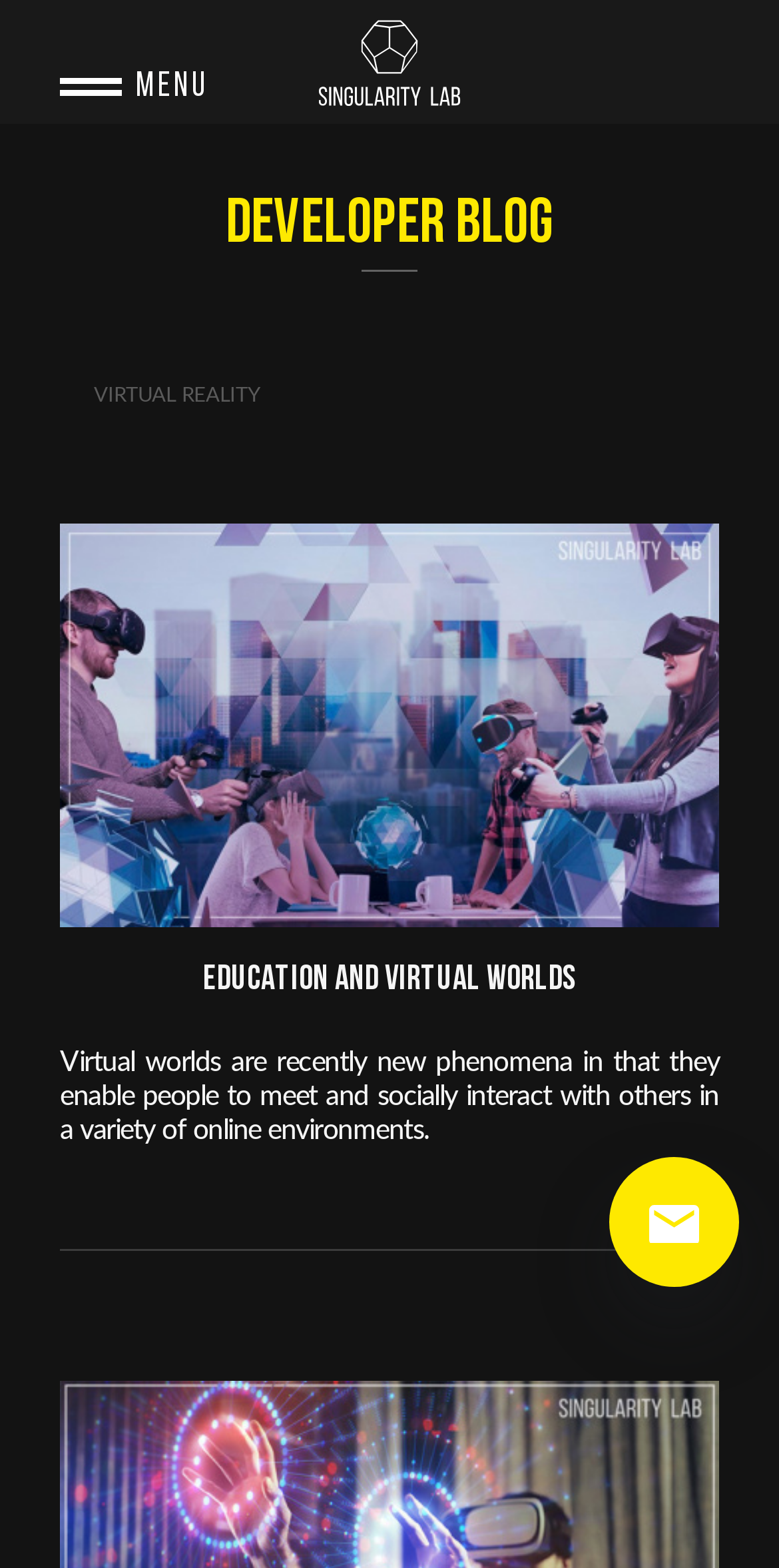What is the first topic listed under the blog?
With the help of the image, please provide a detailed response to the question.

The first topic listed under the blog can be found in the link element that says 'VIRTUAL REALITY', which is located below the main heading.